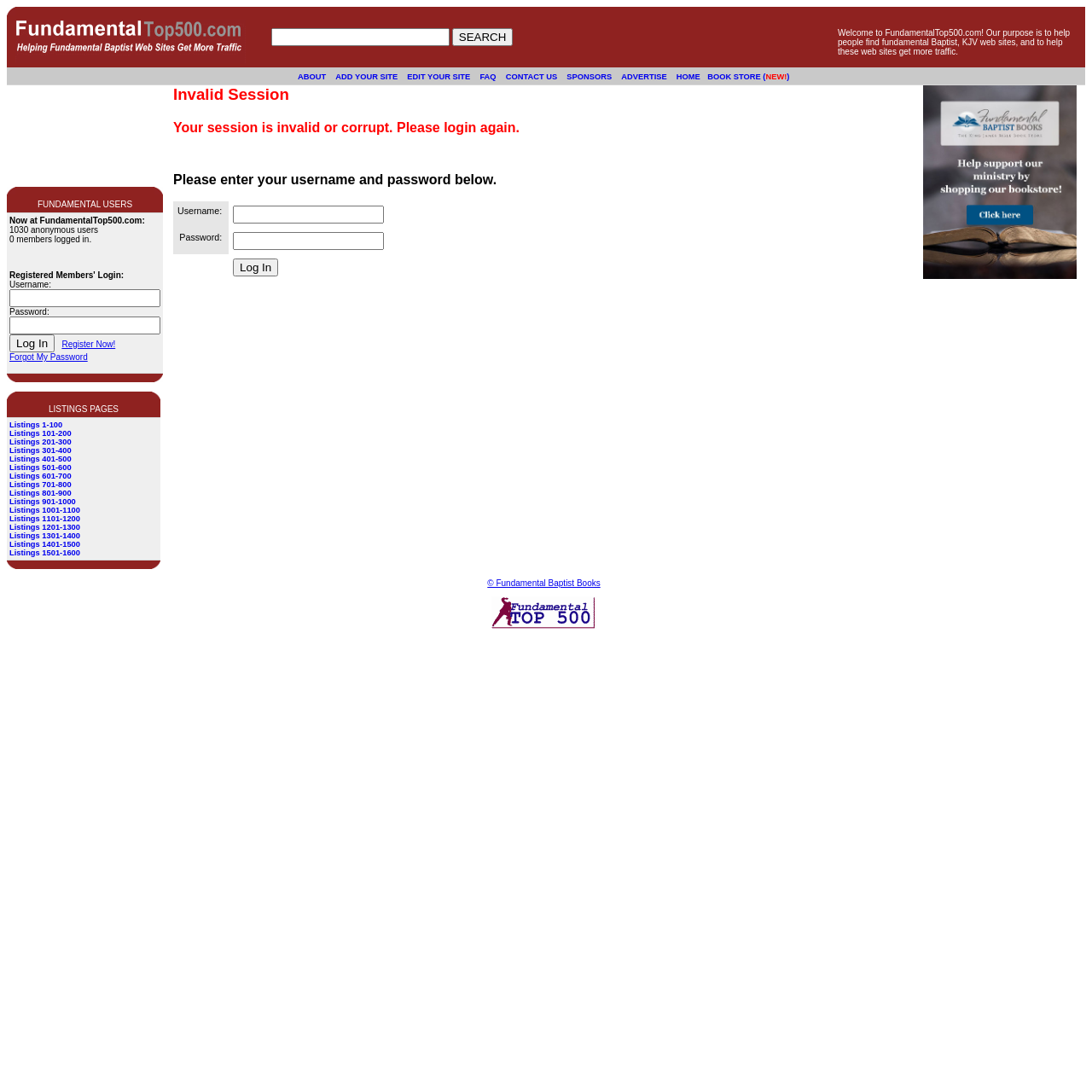What are the different listings pages available on the website?
Based on the screenshot, answer the question with a single word or phrase.

Listings 1-100 to 801-900